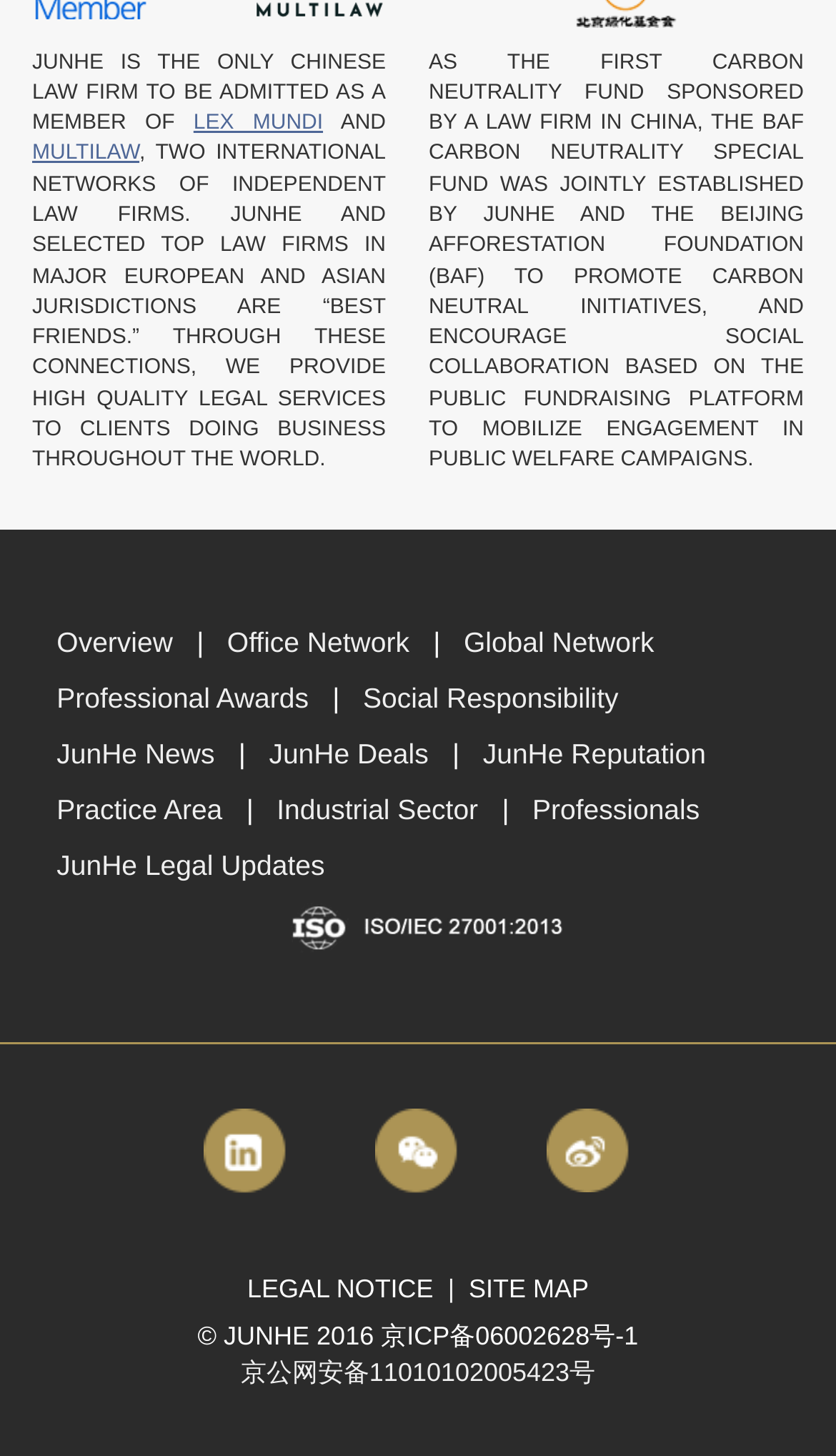How many links are there in the layout table?
Kindly offer a detailed explanation using the data available in the image.

The layout table contains 9 links, which are 'Overview', 'Office Network', 'Global Network', 'Professional Awards', 'Social Responsibility', 'JunHe News', 'JunHe Deals', 'JunHe Reputation', and 'Practice Area'.